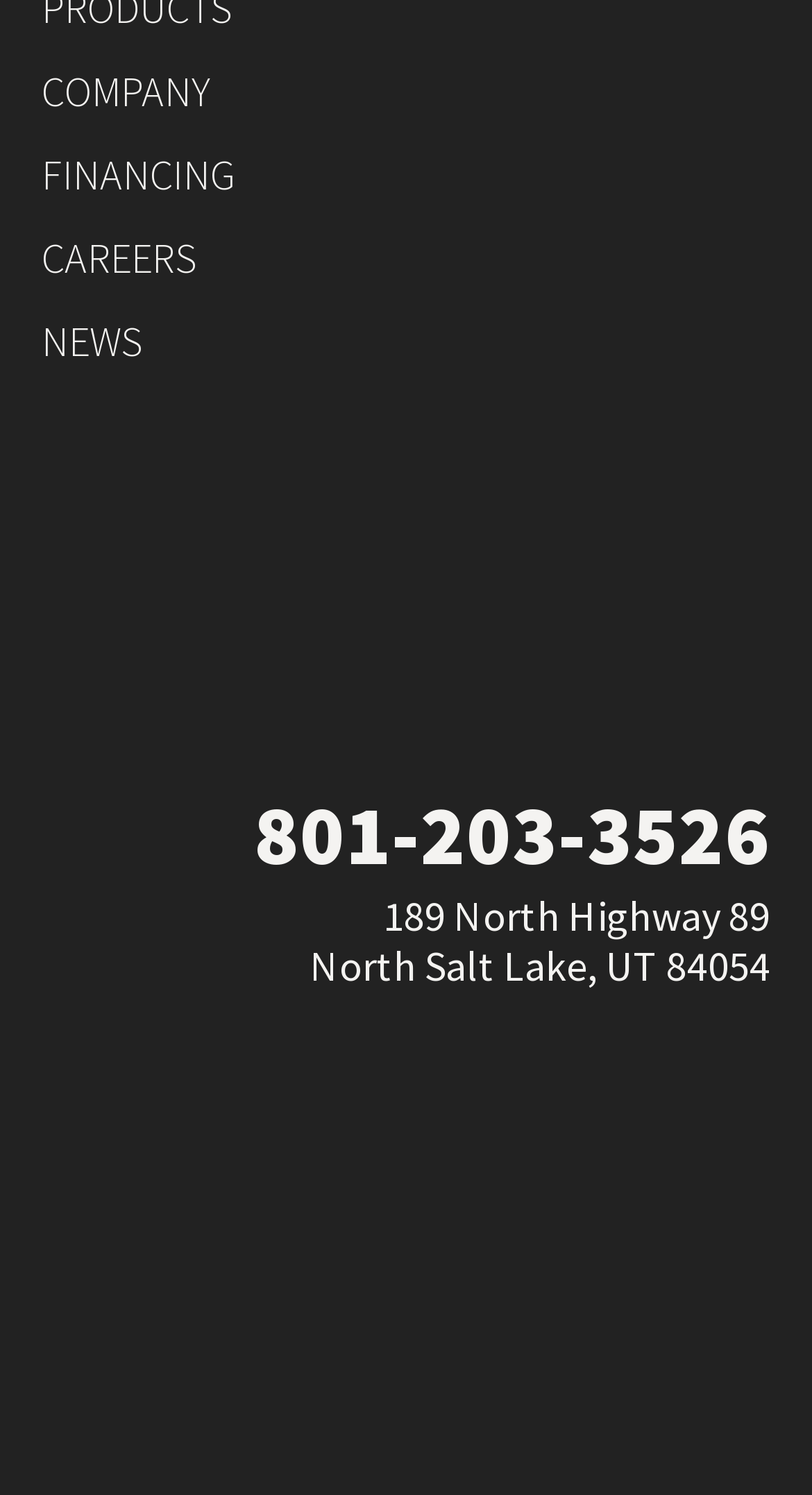Identify the bounding box coordinates of the clickable region to carry out the given instruction: "Visit the Google page".

[0.051, 0.83, 0.21, 0.865]